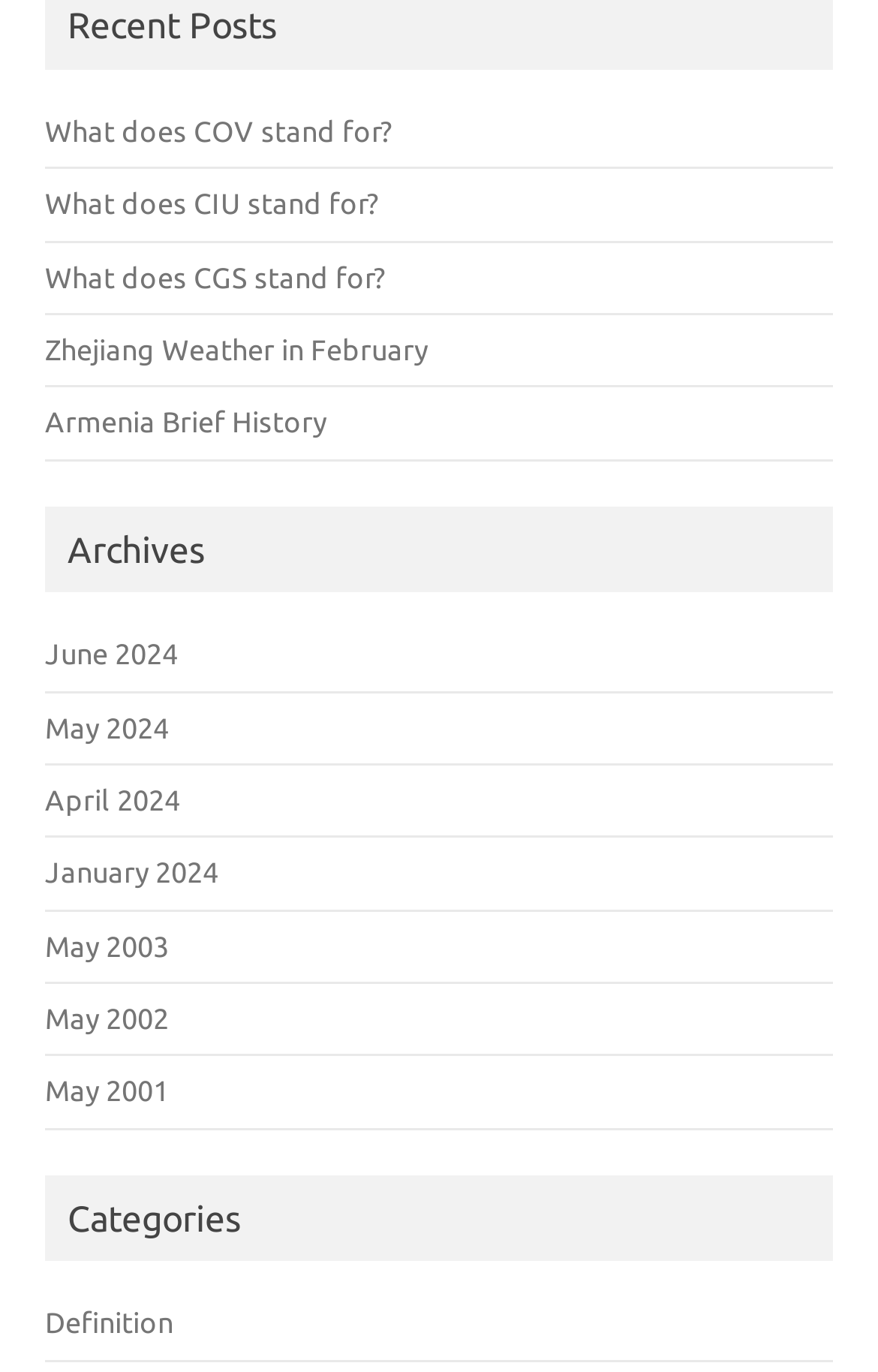Identify the bounding box coordinates of the part that should be clicked to carry out this instruction: "Learn about Zhejiang's weather in February".

[0.051, 0.243, 0.487, 0.266]